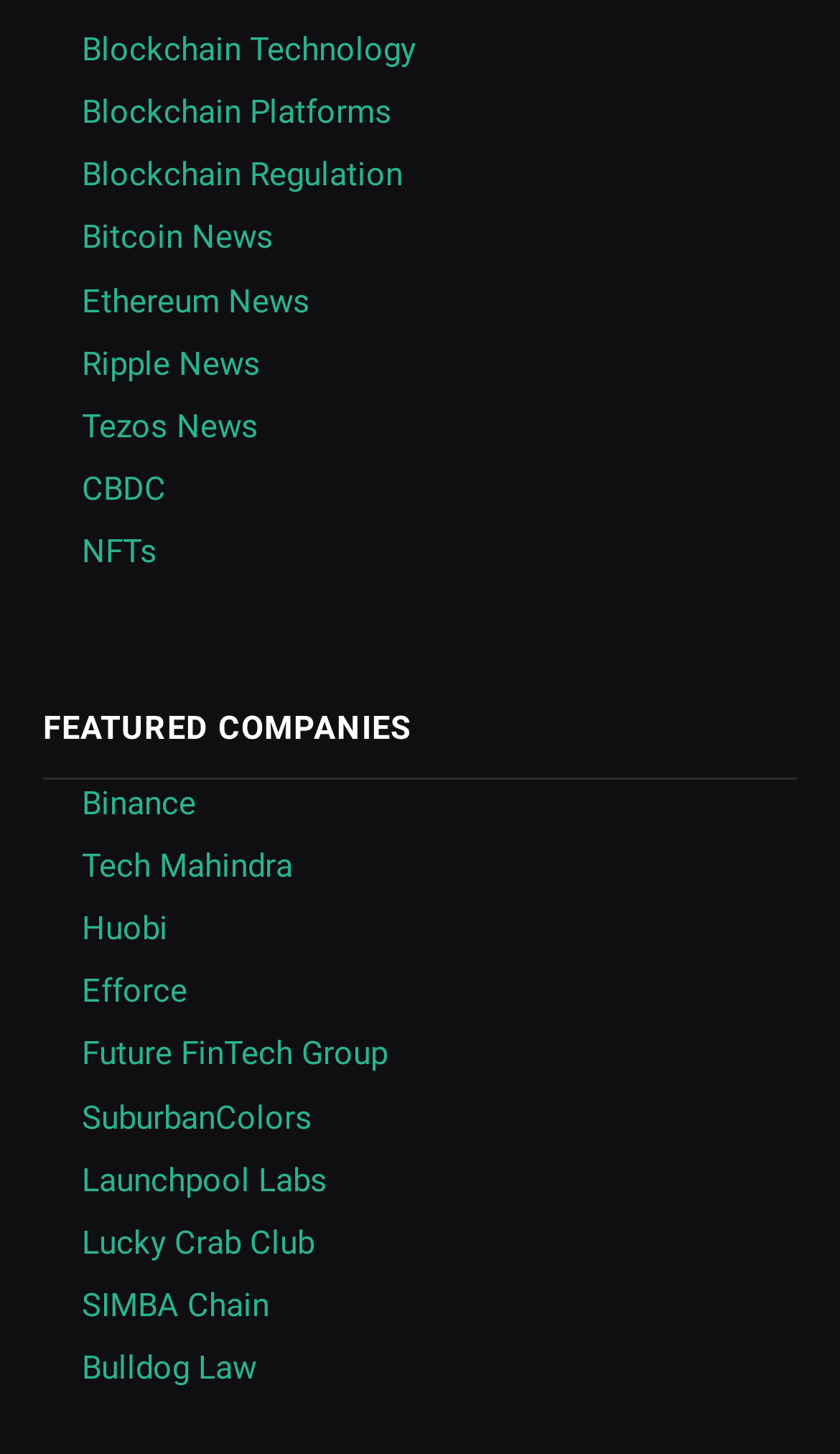How many blockchain-related news categories are there?
Look at the image and provide a detailed response to the question.

I counted the number of links related to blockchain news, which are 'Bitcoin News', 'Ethereum News', 'Ripple News', 'Tezos News', and 'CBDC'. Therefore, there are 5 blockchain-related news categories.